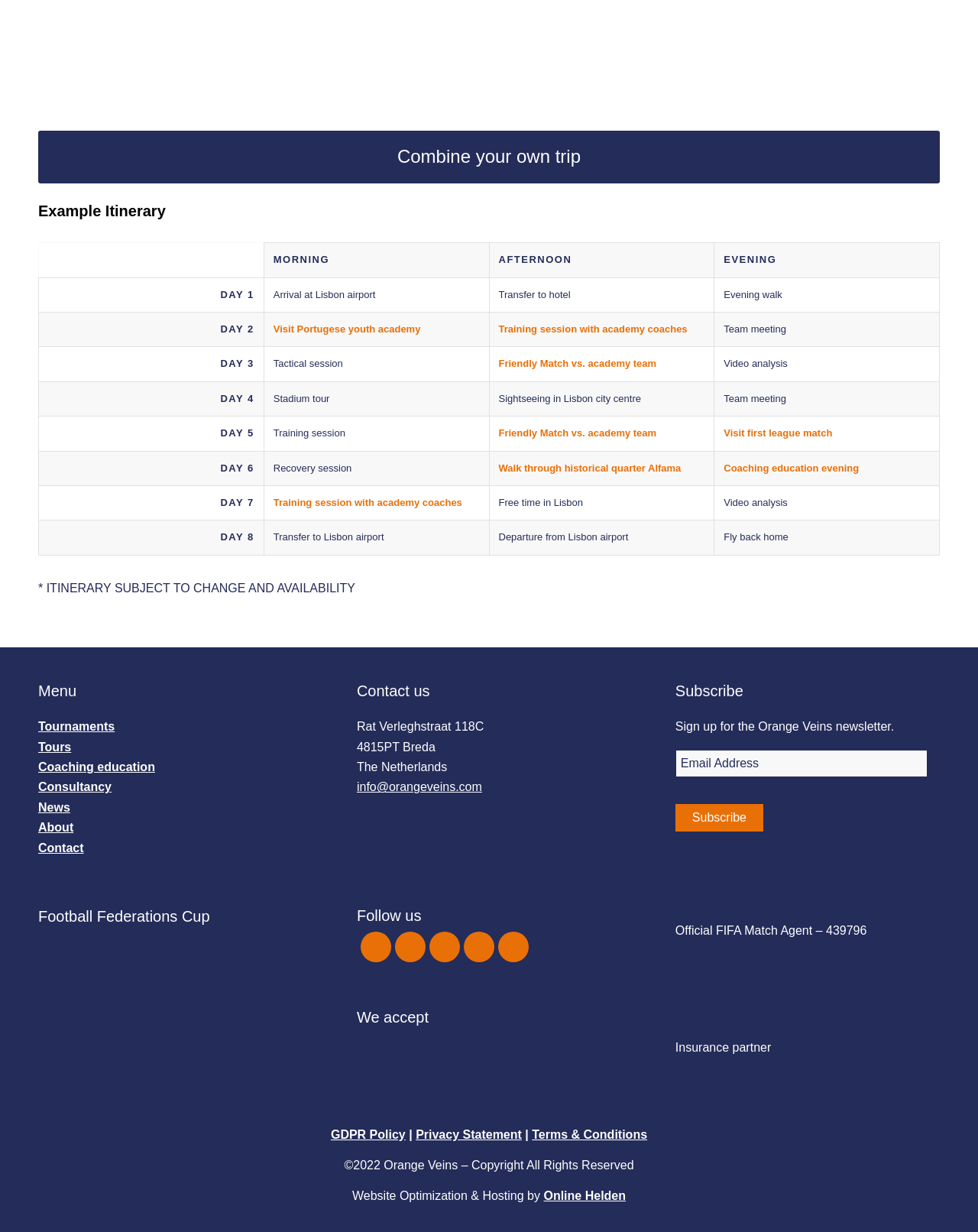What social media platforms can users follow the company on?
Could you please answer the question thoroughly and with as much detail as possible?

The 'Follow us' section lists several social media platforms, including Facebook, LinkedIn, and Instagram, which users can follow to stay updated on the company's activities.